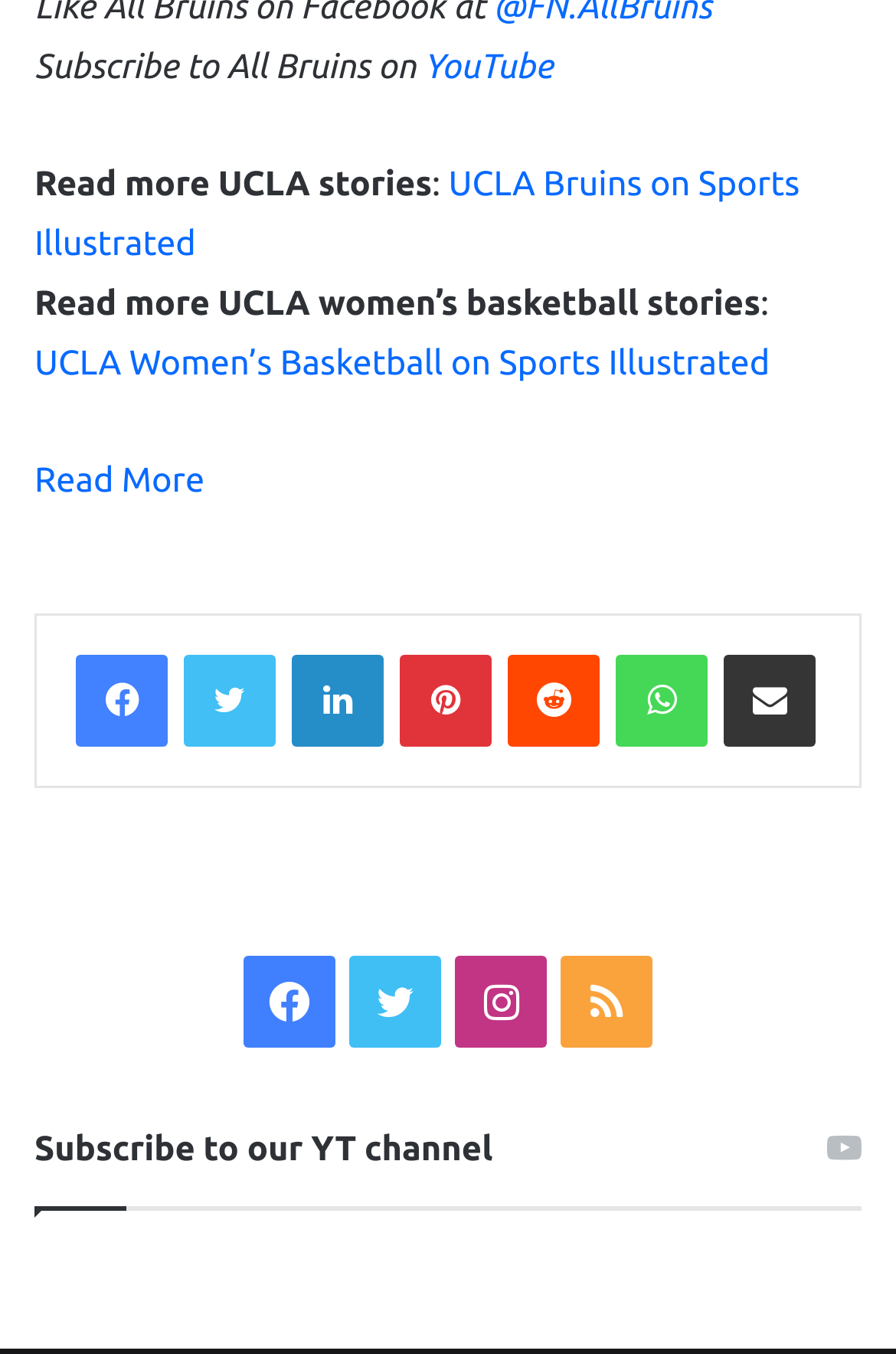Identify the coordinates of the bounding box for the element described below: "Share via Email". Return the coordinates as four float numbers between 0 and 1: [left, top, right, bottom].

[0.808, 0.483, 0.91, 0.551]